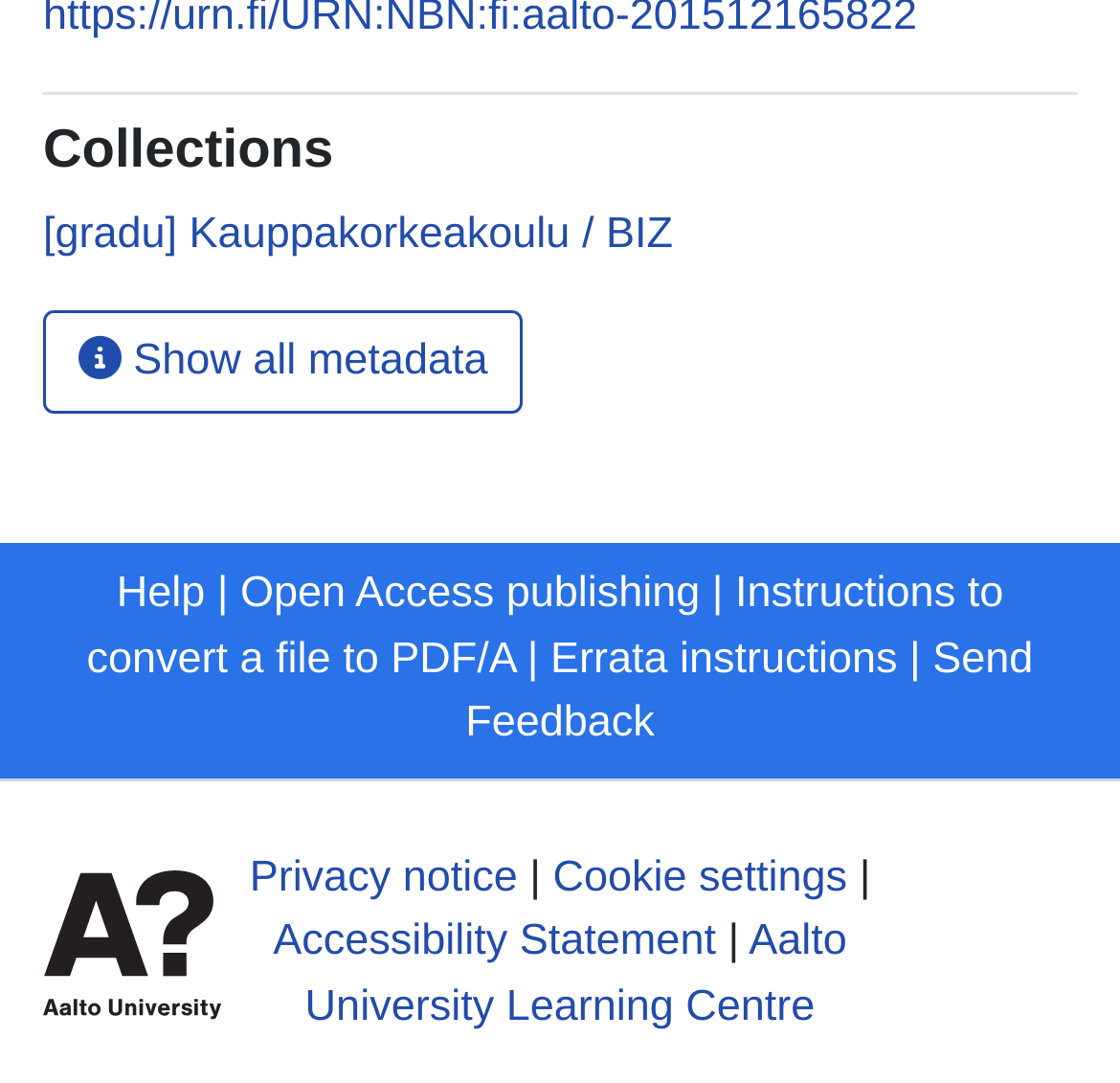What is the name of the university?
Answer the question with a single word or phrase by looking at the picture.

Aalto University